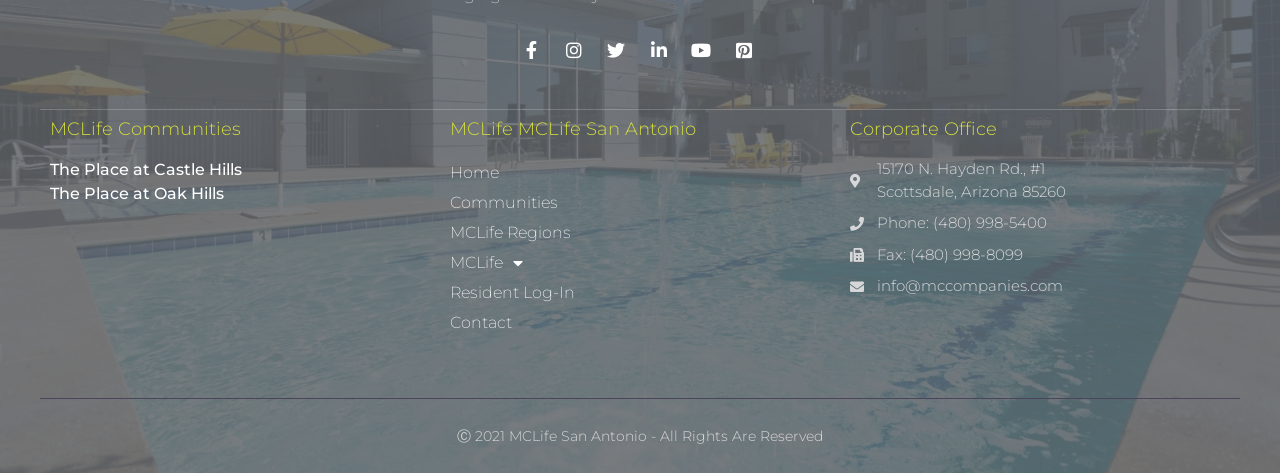Answer this question in one word or a short phrase: What is the phone number of the Corporate Office?

(480) 998-5400